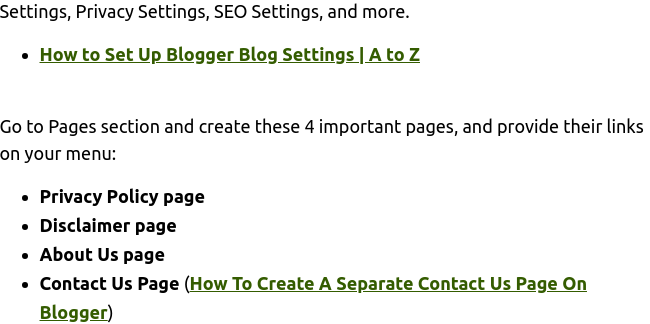Provide a brief response using a word or short phrase to this question:
Why is customizing a blog's appearance important?

Enhance online presence